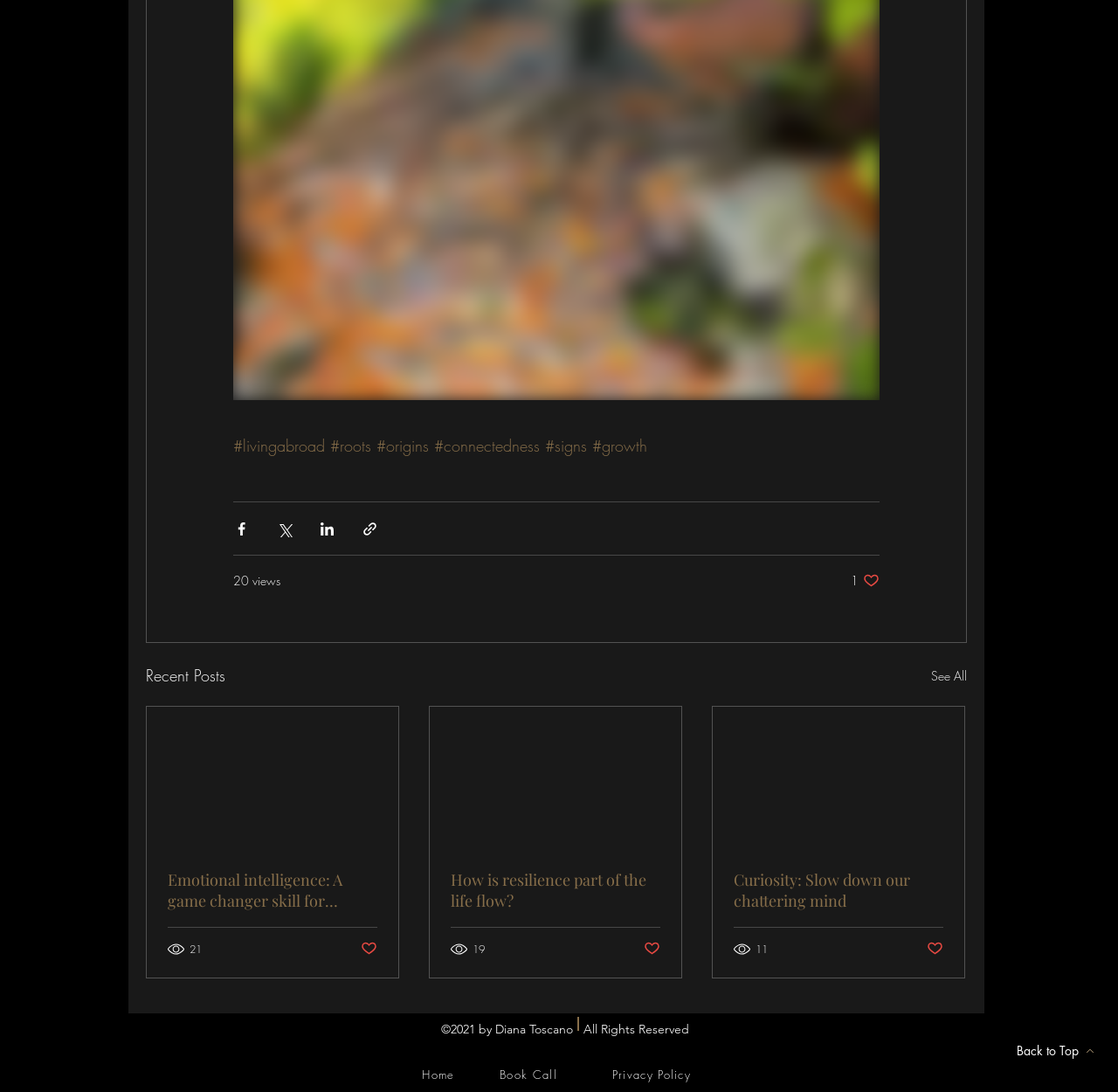Can you provide the bounding box coordinates for the element that should be clicked to implement the instruction: "Read the article 'Emotional intelligence: A game changer skill for leaders'"?

[0.15, 0.796, 0.338, 0.835]